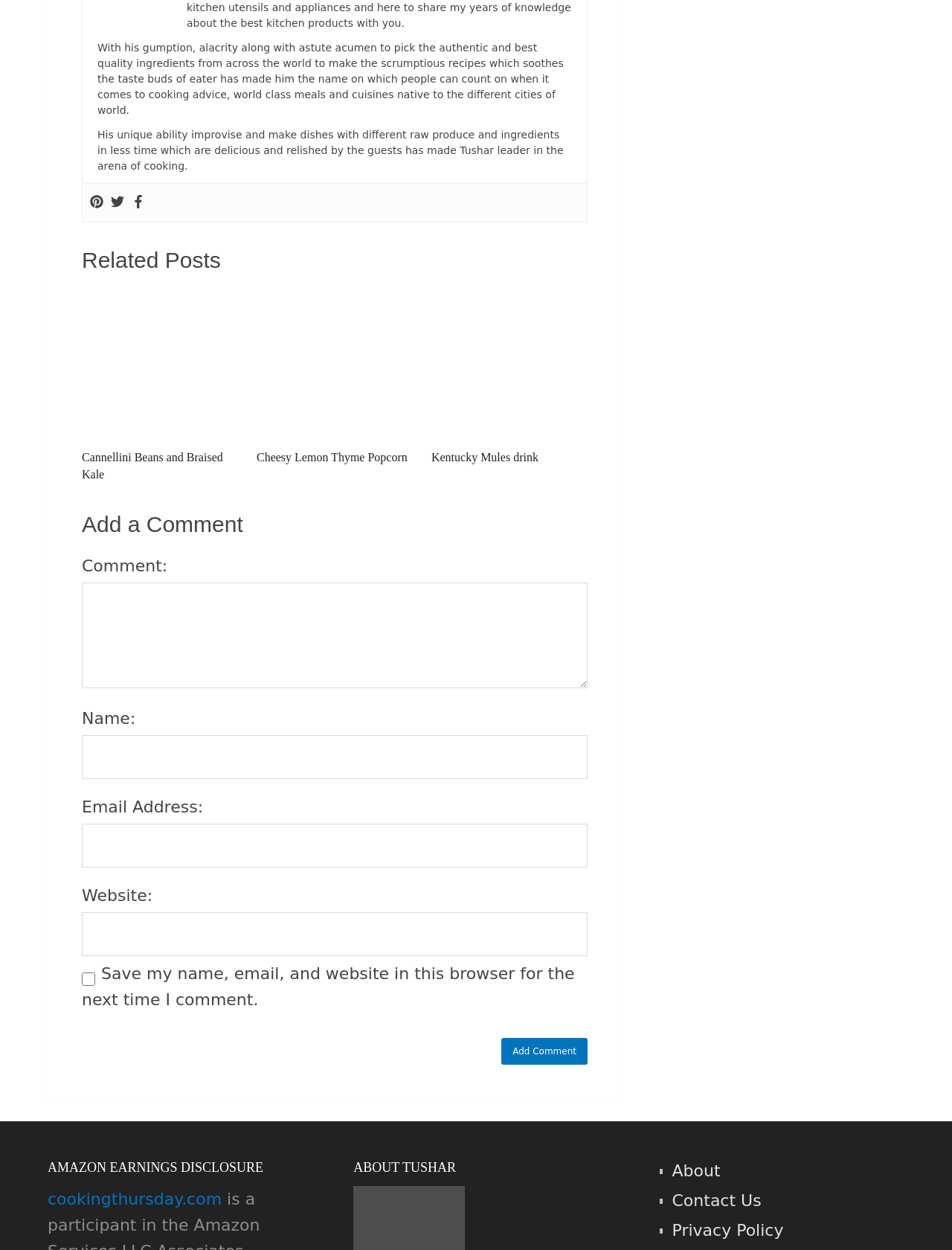Answer the following query with a single word or phrase:
What is the purpose of the comment section on this webpage?

To add a comment